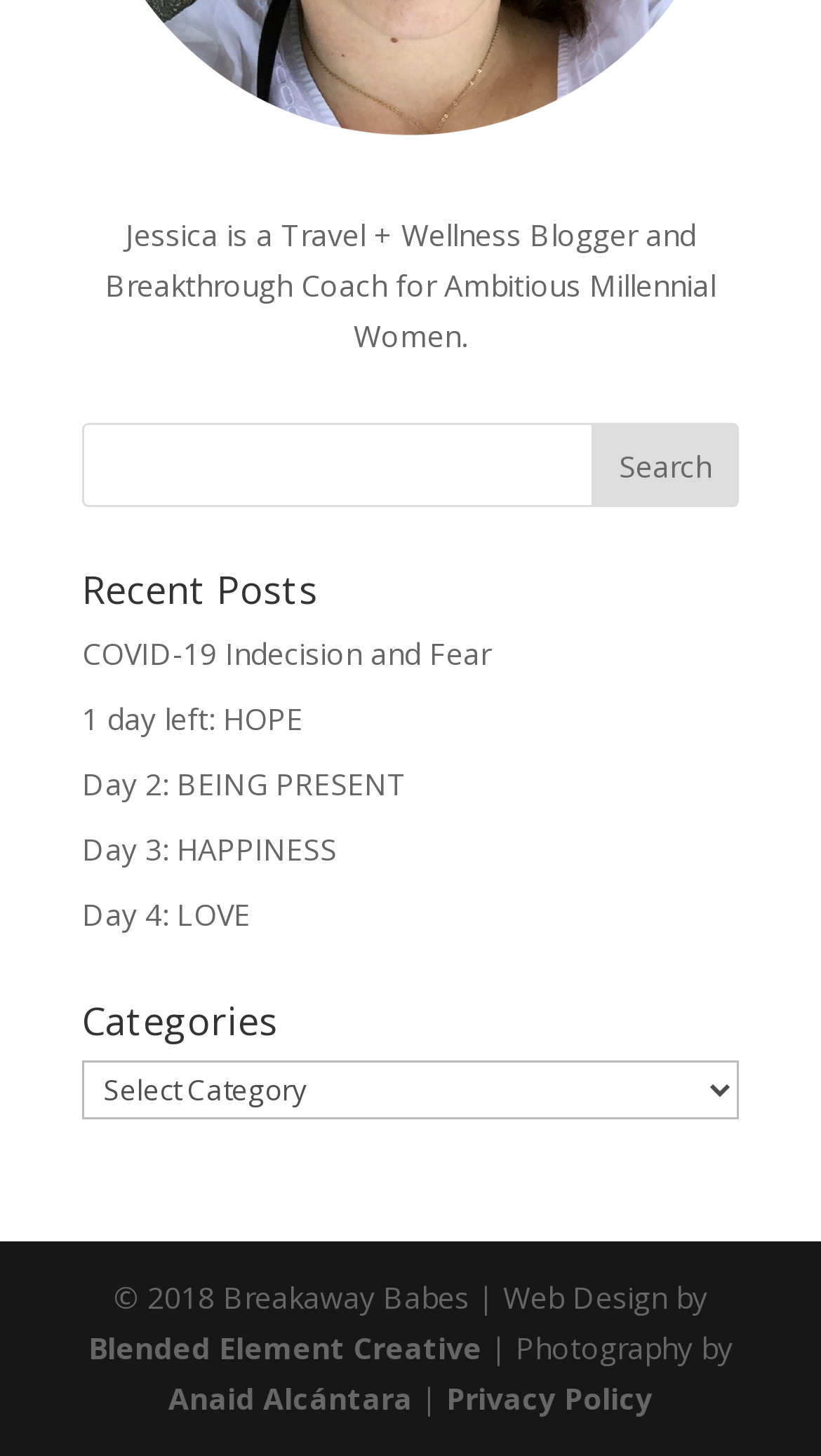Please reply to the following question using a single word or phrase: 
What is the name of the web design company?

Blended Element Creative